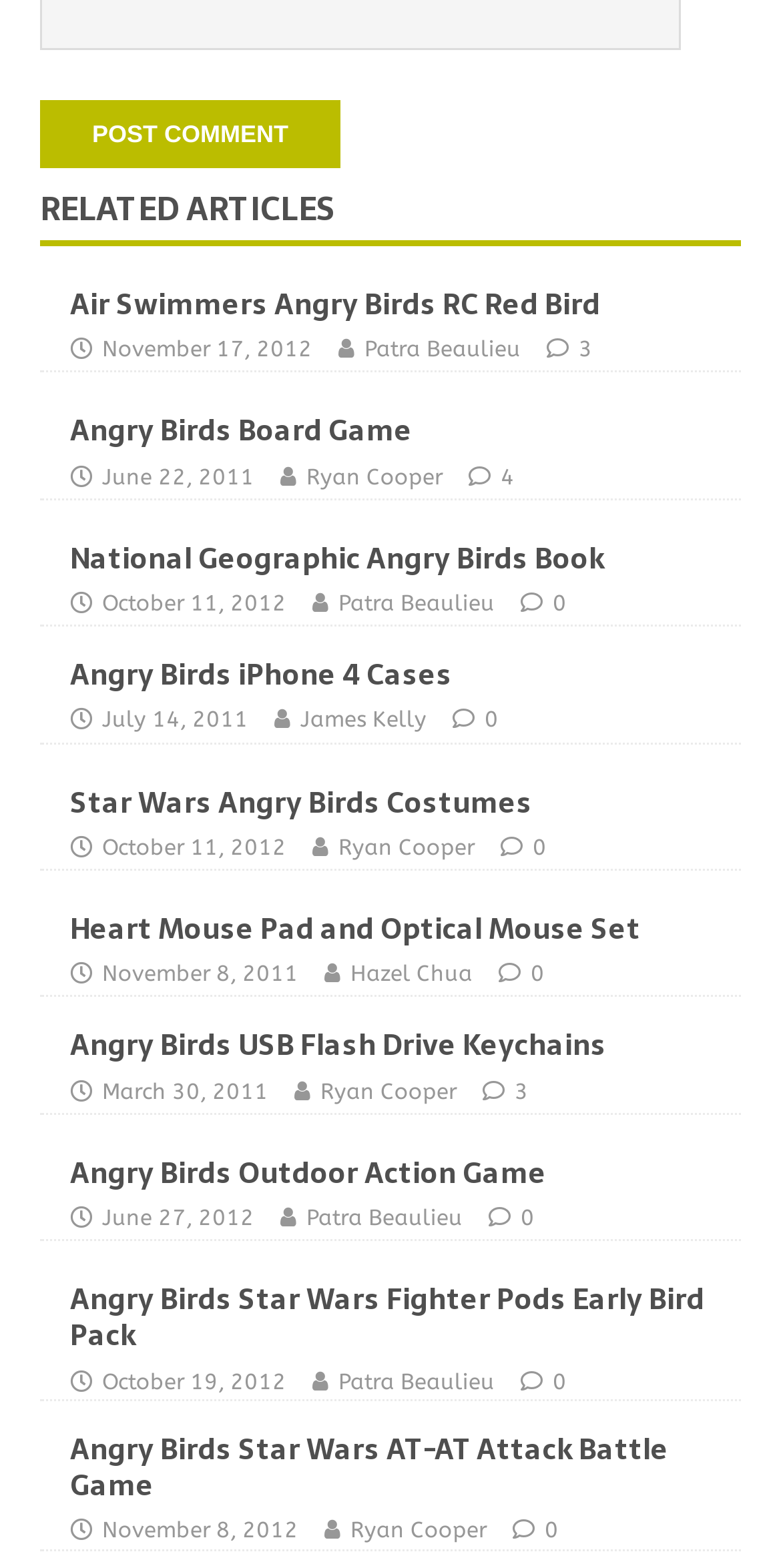Indicate the bounding box coordinates of the element that needs to be clicked to satisfy the following instruction: "Read related article about Air Swimmers Angry Birds RC Red Bird". The coordinates should be four float numbers between 0 and 1, i.e., [left, top, right, bottom].

[0.09, 0.18, 0.769, 0.208]